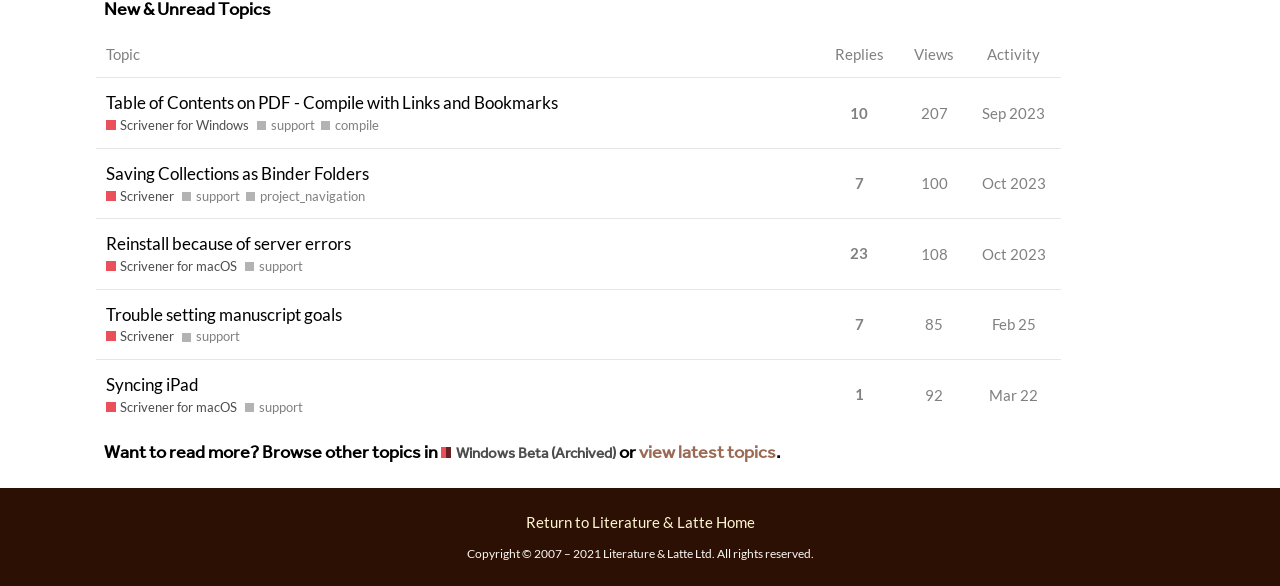Pinpoint the bounding box coordinates of the element you need to click to execute the following instruction: "Check topic 'Trouble setting manuscript goals'". The bounding box should be represented by four float numbers between 0 and 1, in the format [left, top, right, bottom].

[0.075, 0.493, 0.642, 0.614]